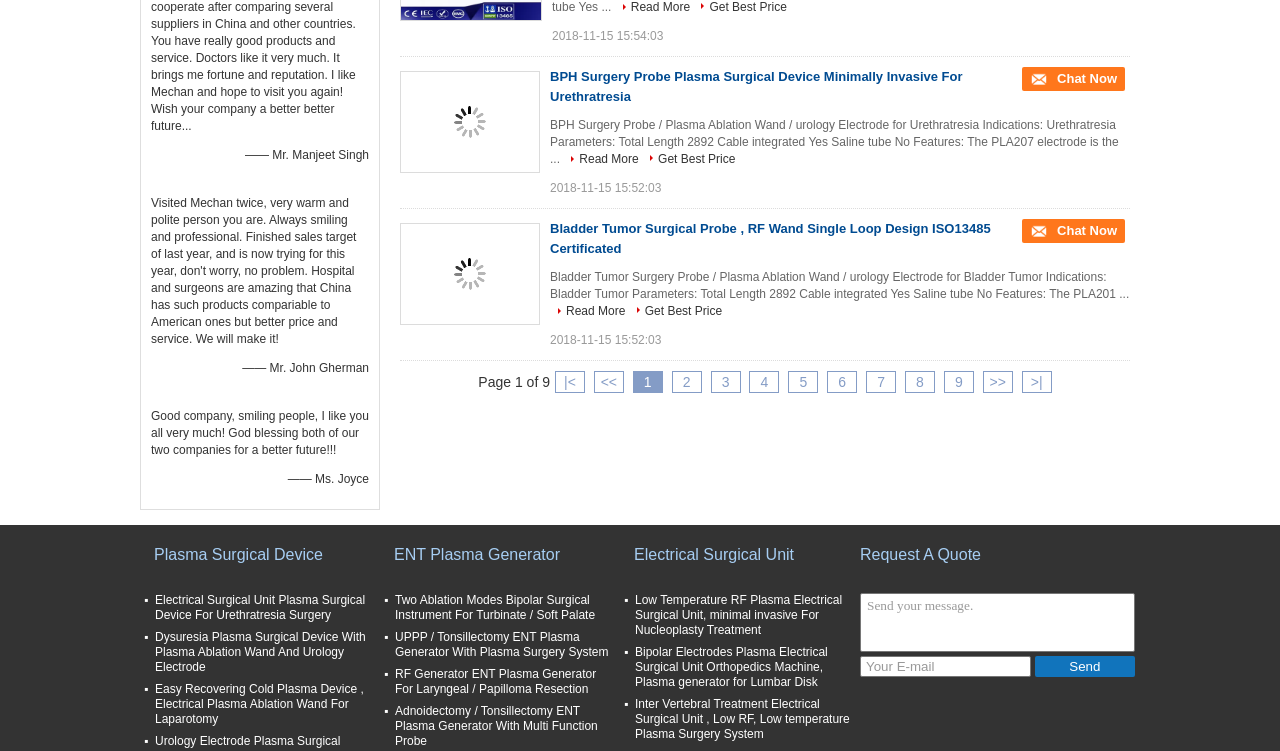Analyze the image and provide a detailed answer to the question: What is the purpose of the 'Chat Now' button?

The 'Chat Now' button is placed next to the product description, which suggests that it is a way for customers to contact the manufacturer or supplier of the product, likely to inquire about the product or place an order.